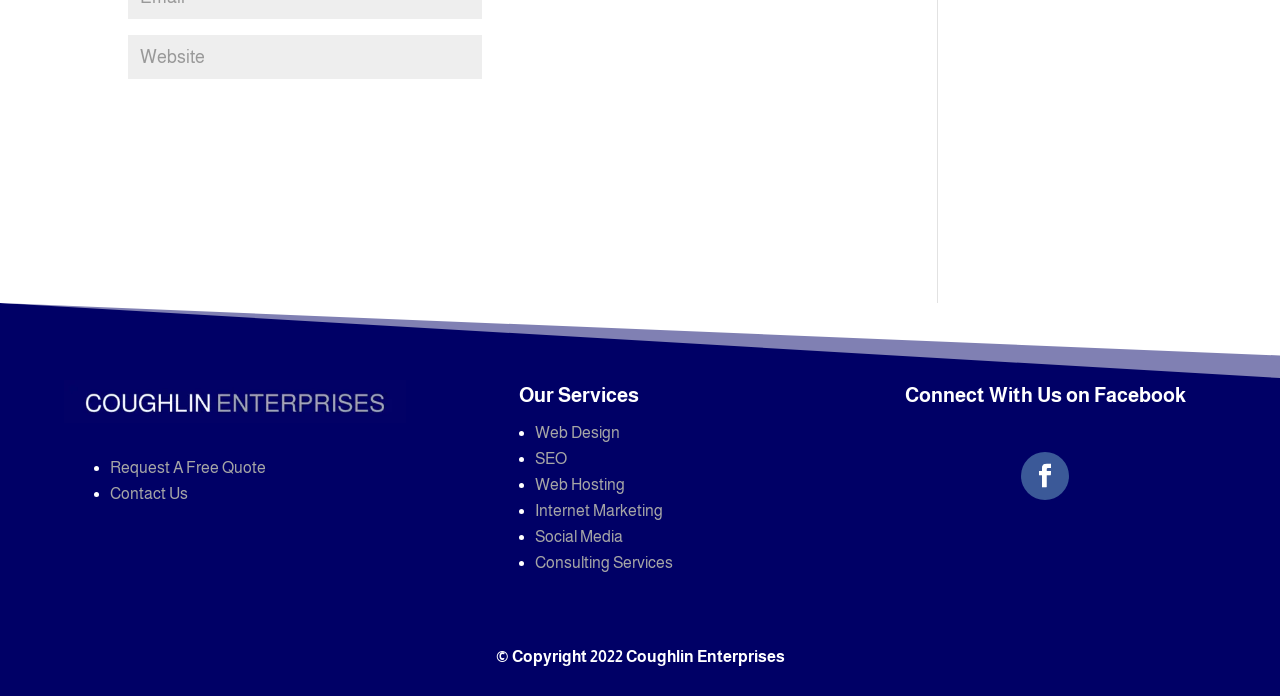How can users connect with the company on social media?
Carefully examine the image and provide a detailed answer to the question.

The webpage provides a link to connect with the company on Facebook, as indicated by the Facebook icon and the heading 'Connect With Us on Facebook'.